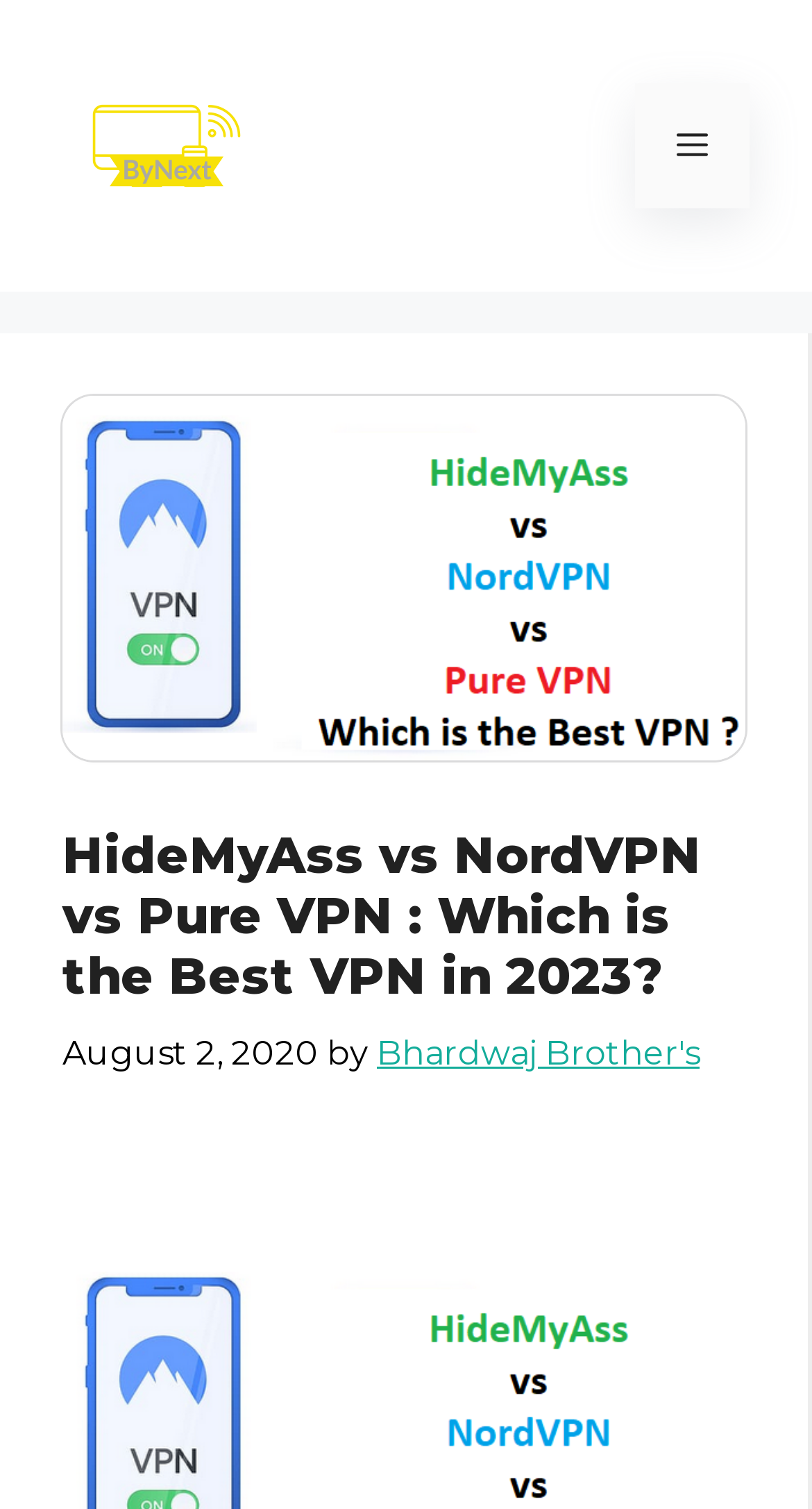Can you locate the main headline on this webpage and provide its text content?

HideMyAss vs NordVPN vs Pure VPN : Which is the Best VPN in 2023?